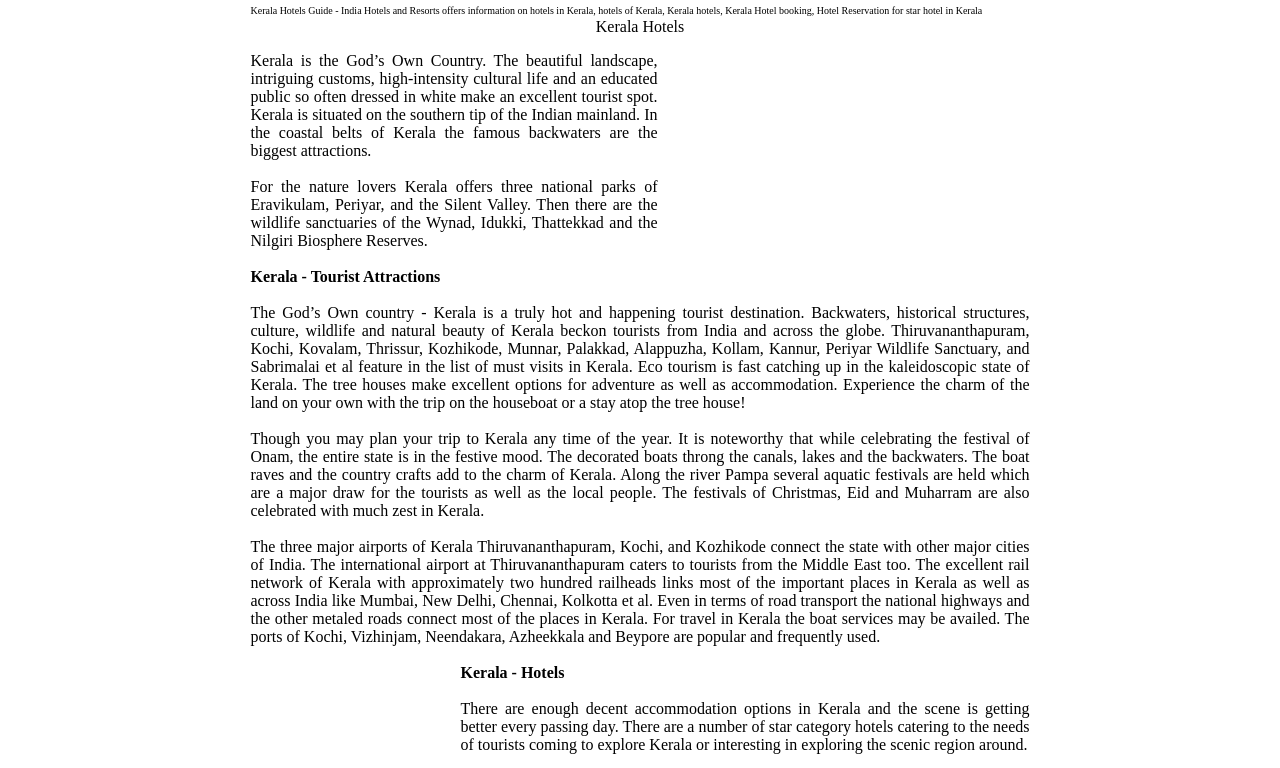Give a concise answer of one word or phrase to the question: 
What type of accommodations are available in Kerala?

Star category hotels